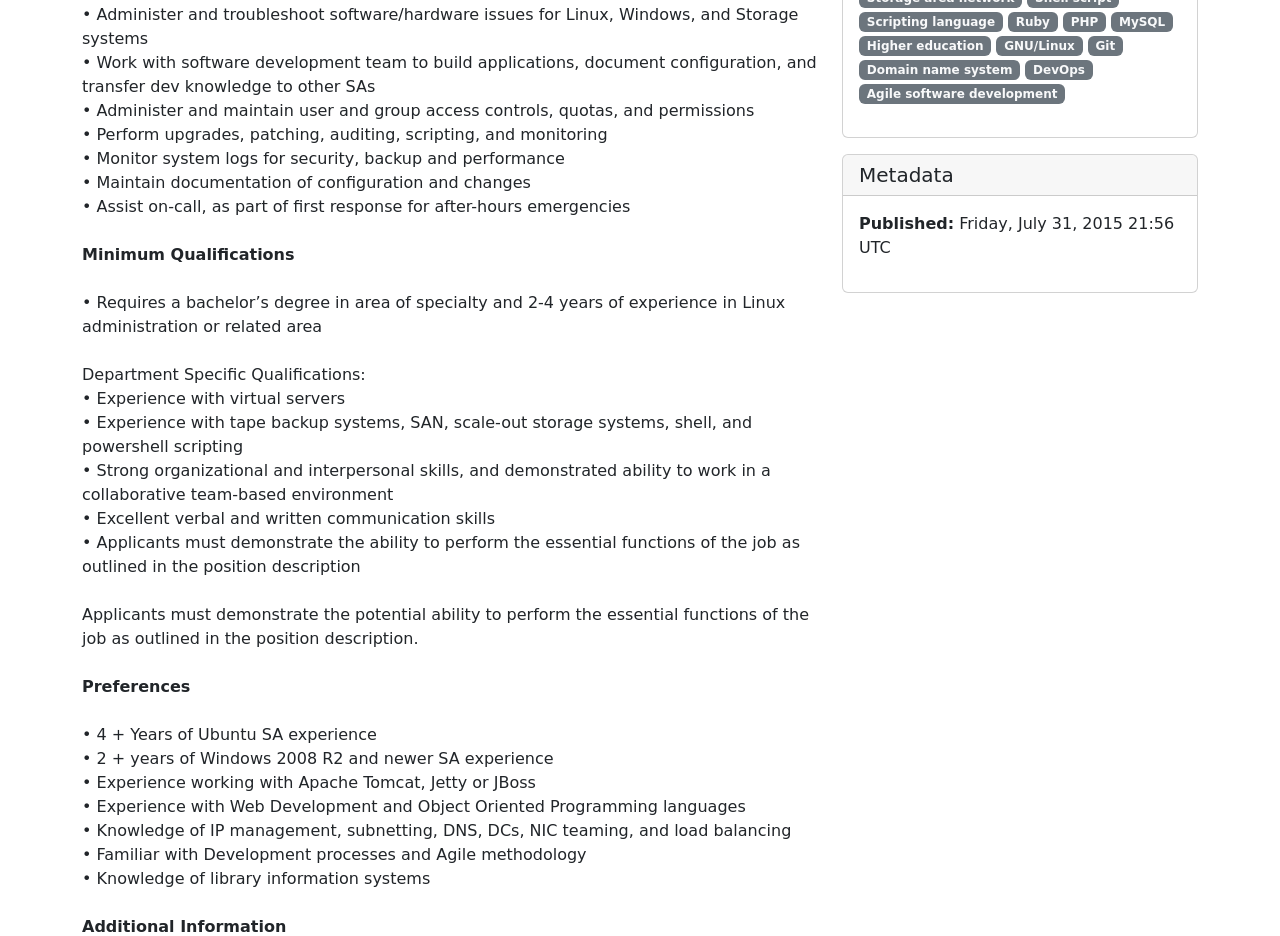Identify the bounding box of the UI element that matches this description: "Ruby".

[0.787, 0.012, 0.826, 0.034]